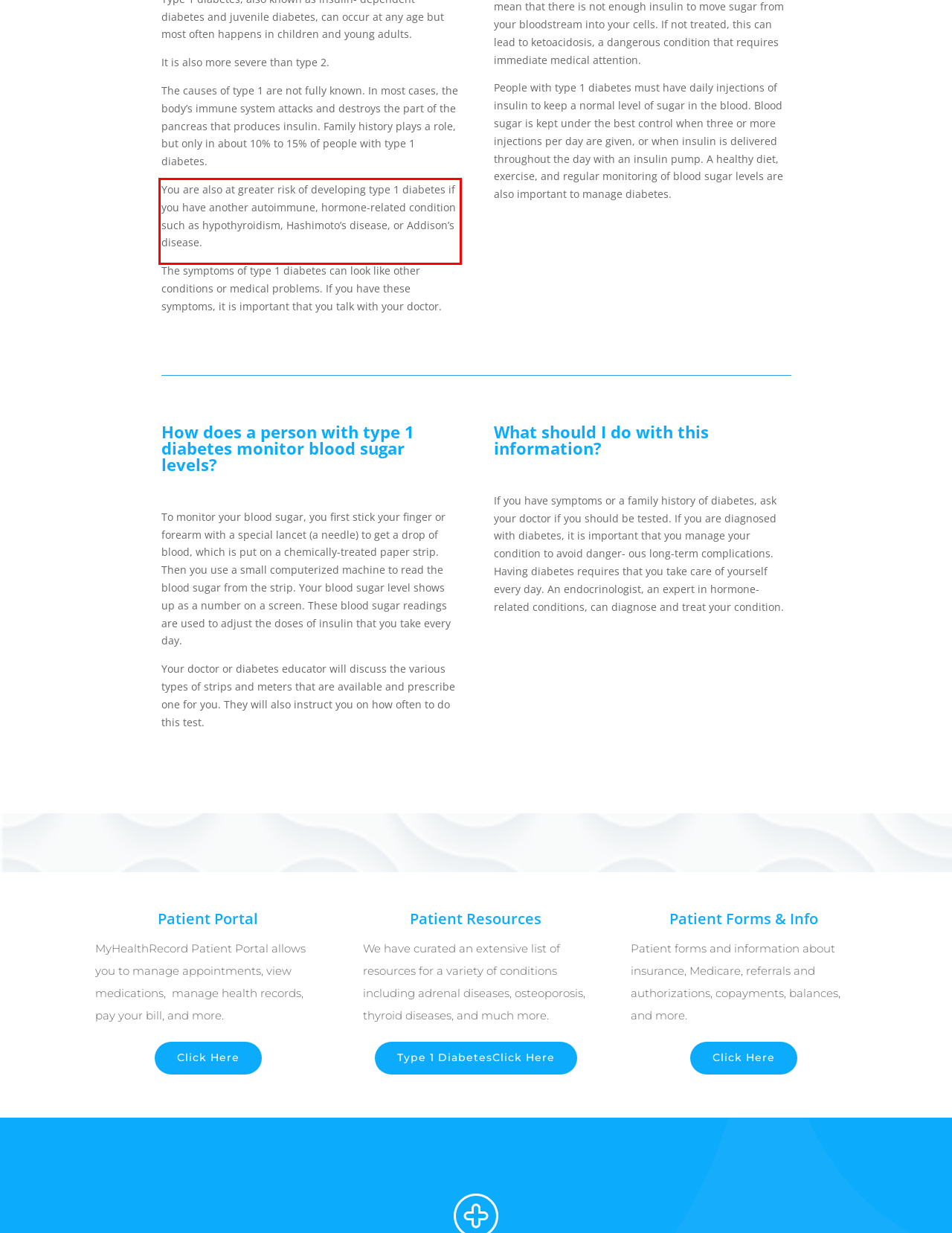Identify and transcribe the text content enclosed by the red bounding box in the given screenshot.

You are also at greater risk of developing type 1 diabetes if you have another autoimmune, hormone-related condition such as hypothyroidism, Hashimoto’s disease, or Addison’s disease.